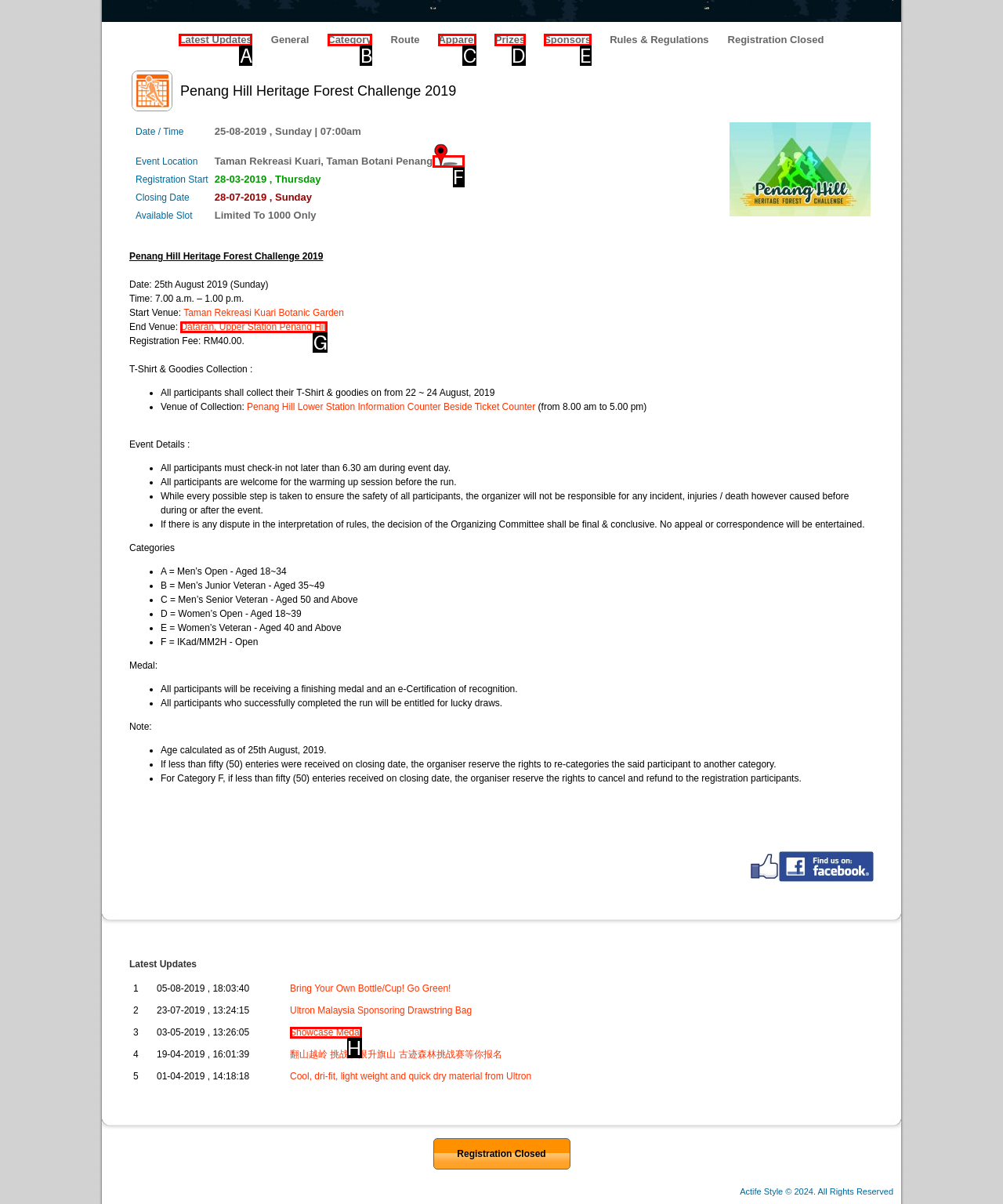Select the letter that corresponds to this element description: Latest Updates
Answer with the letter of the correct option directly.

A